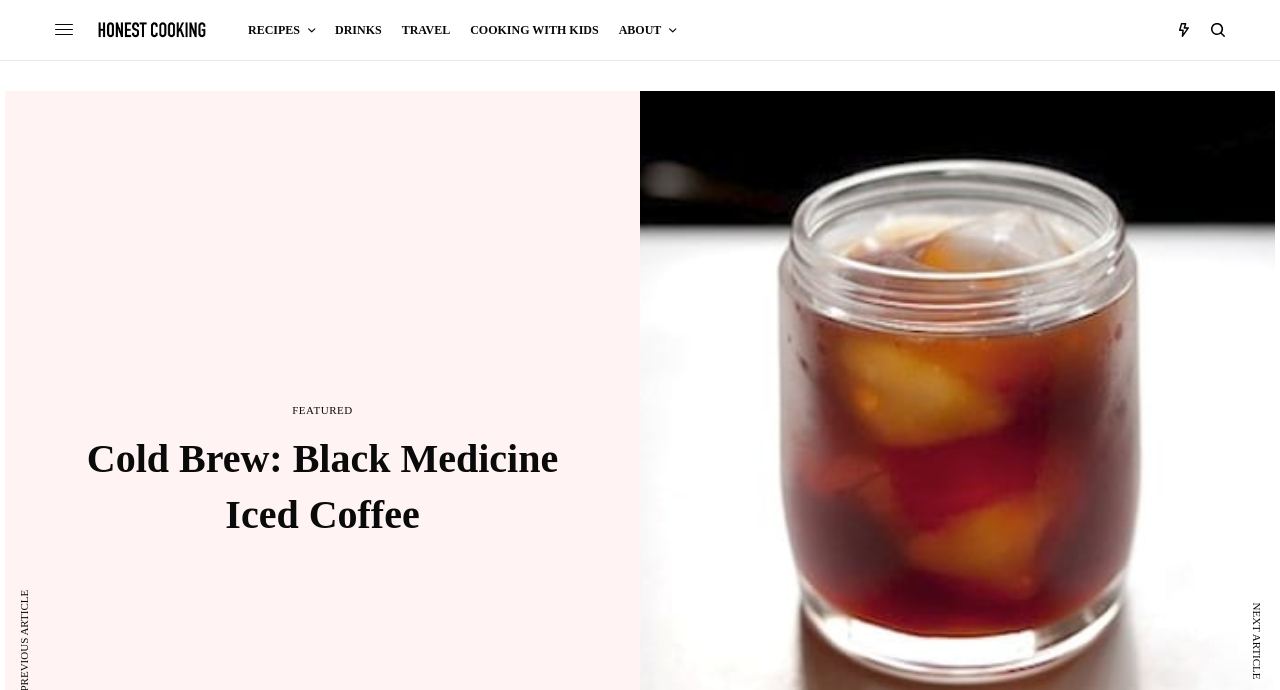Could you locate the bounding box coordinates for the section that should be clicked to accomplish this task: "Join us In-Person".

None